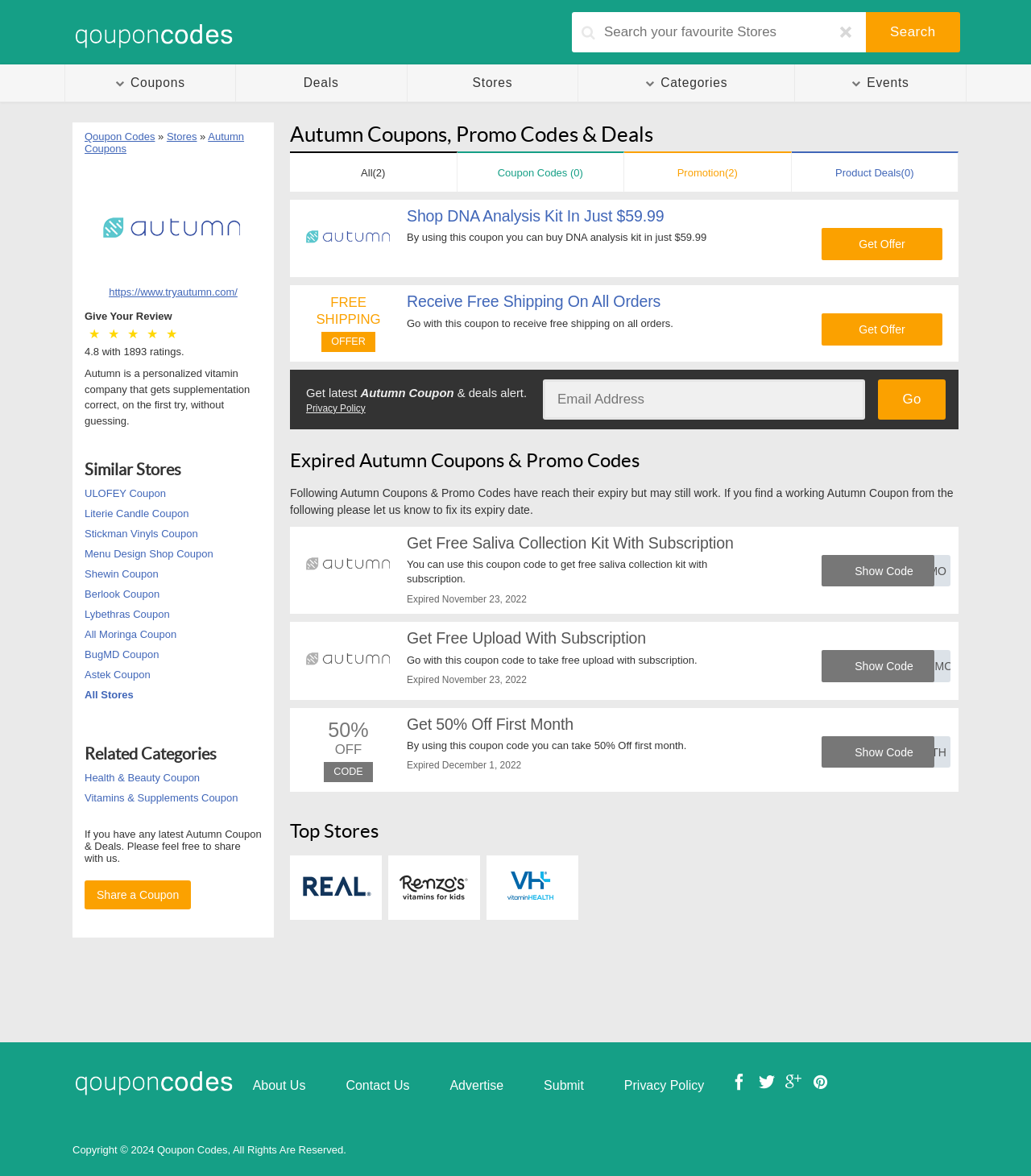How many Autumn coupons are currently available?
Provide a fully detailed and comprehensive answer to the question.

By analyzing the webpage's content, I found that there are two Autumn coupons currently available, which are 'Shop DNA Analysis Kit In Just $59.99' and 'Receive Free Shipping On All Orders'.